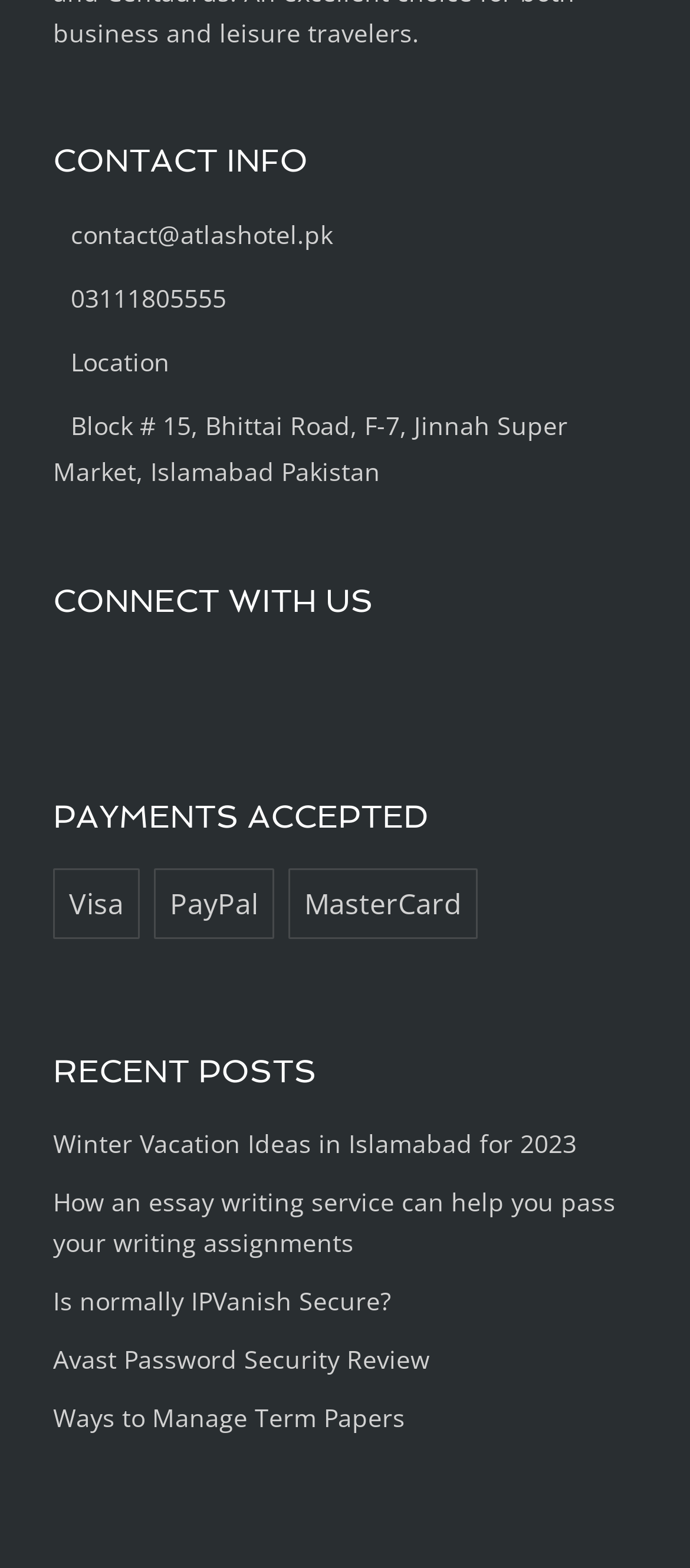How many social media links are there?
Look at the image and answer the question with a single word or phrase.

3